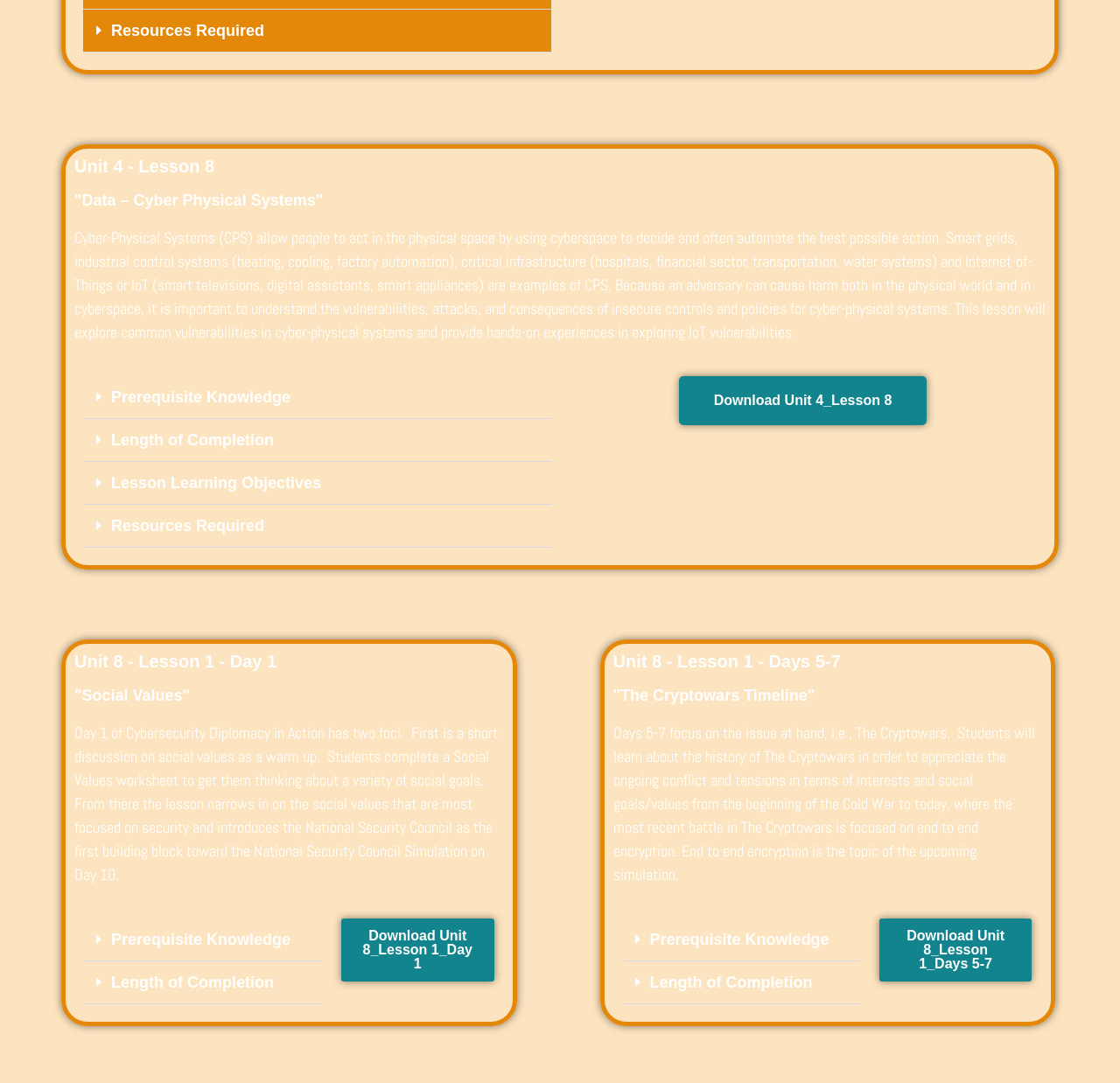Please find the bounding box coordinates of the element that you should click to achieve the following instruction: "Click the 'Prerequisite Knowledge' button". The coordinates should be presented as four float numbers between 0 and 1: [left, top, right, bottom].

[0.074, 0.347, 0.492, 0.387]